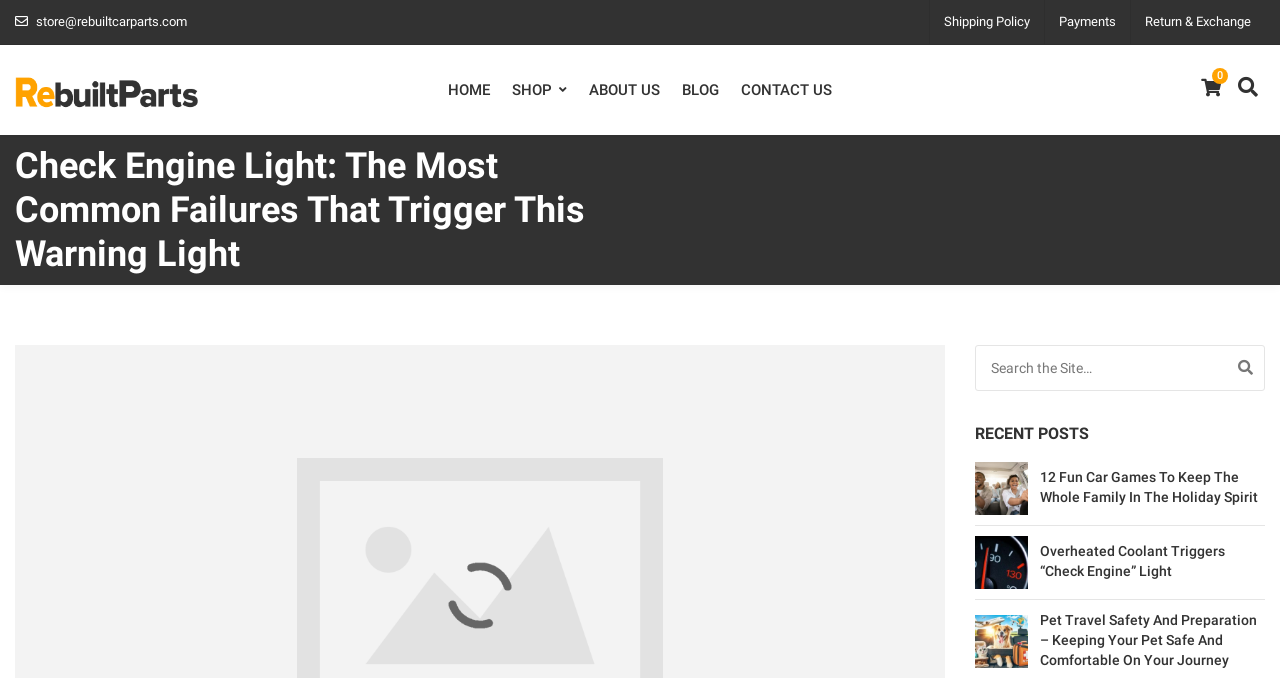Find and generate the main title of the webpage.

Check Engine Light: The Most Common Failures That Trigger This Warning Light